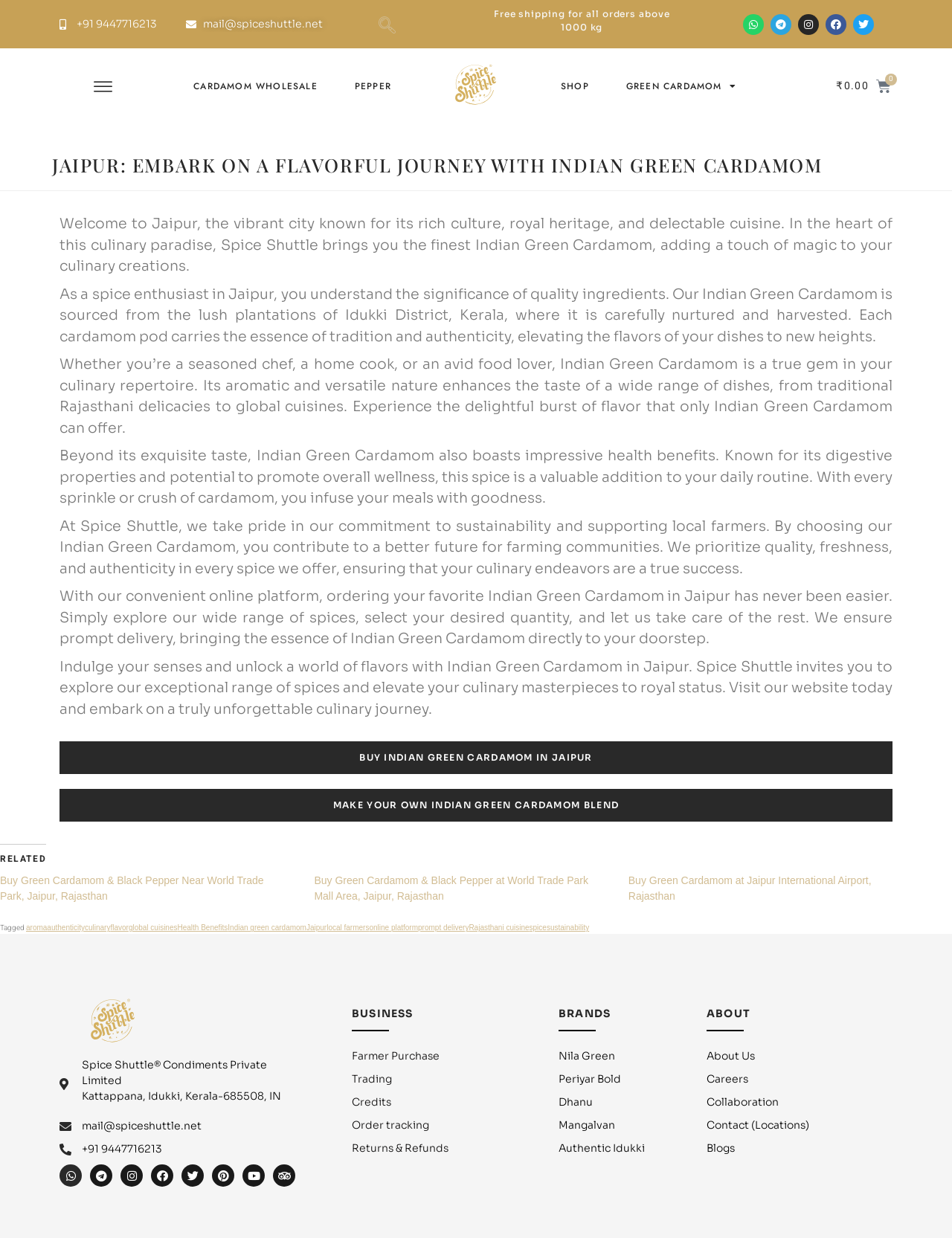Reply to the question with a single word or phrase:
What is the link text below the header?

BUY INDIAN GREEN CARDAMOM IN JAIPUR